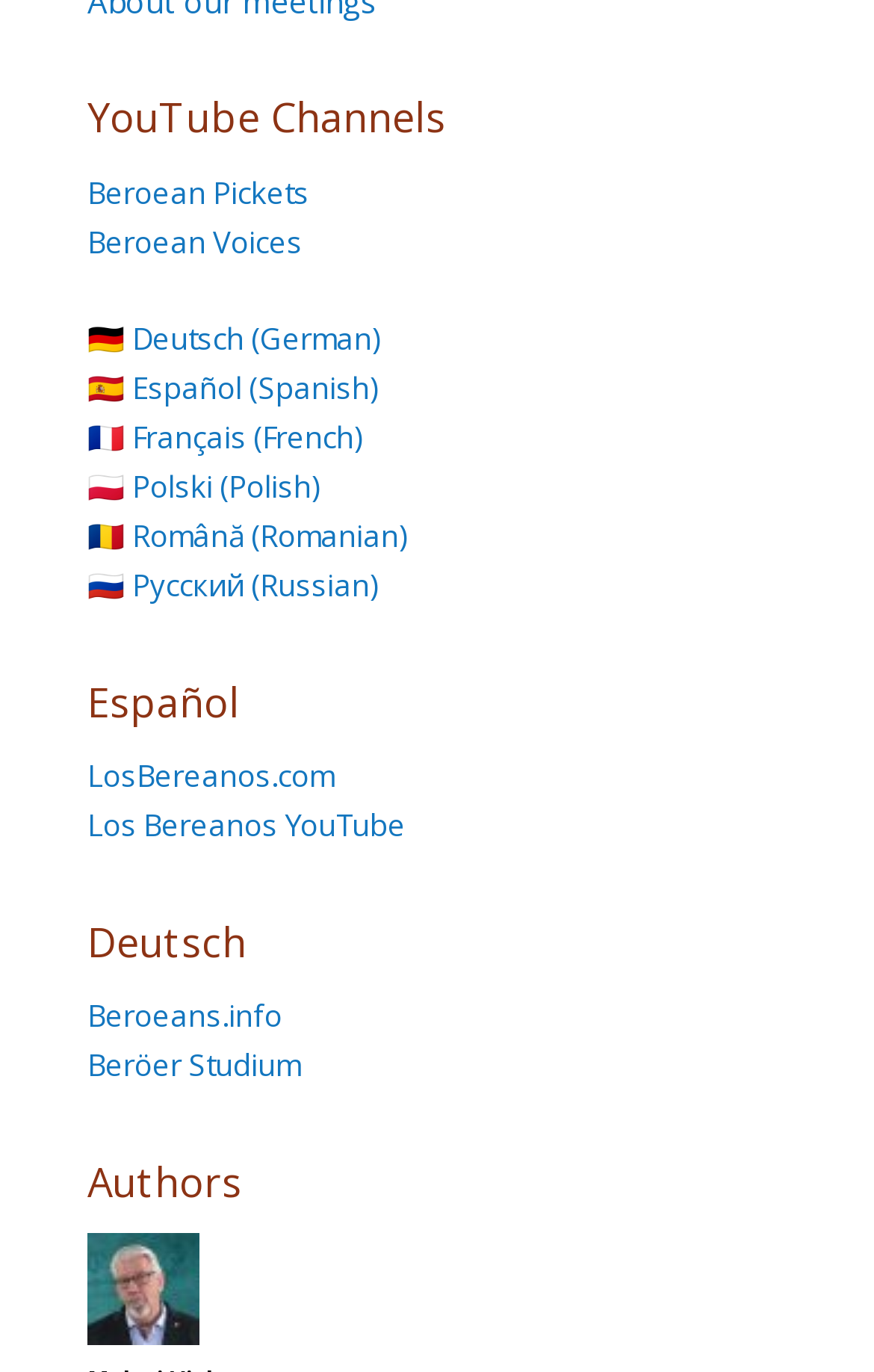Please answer the following question using a single word or phrase: What is the name of the website in German?

Beroeans.info